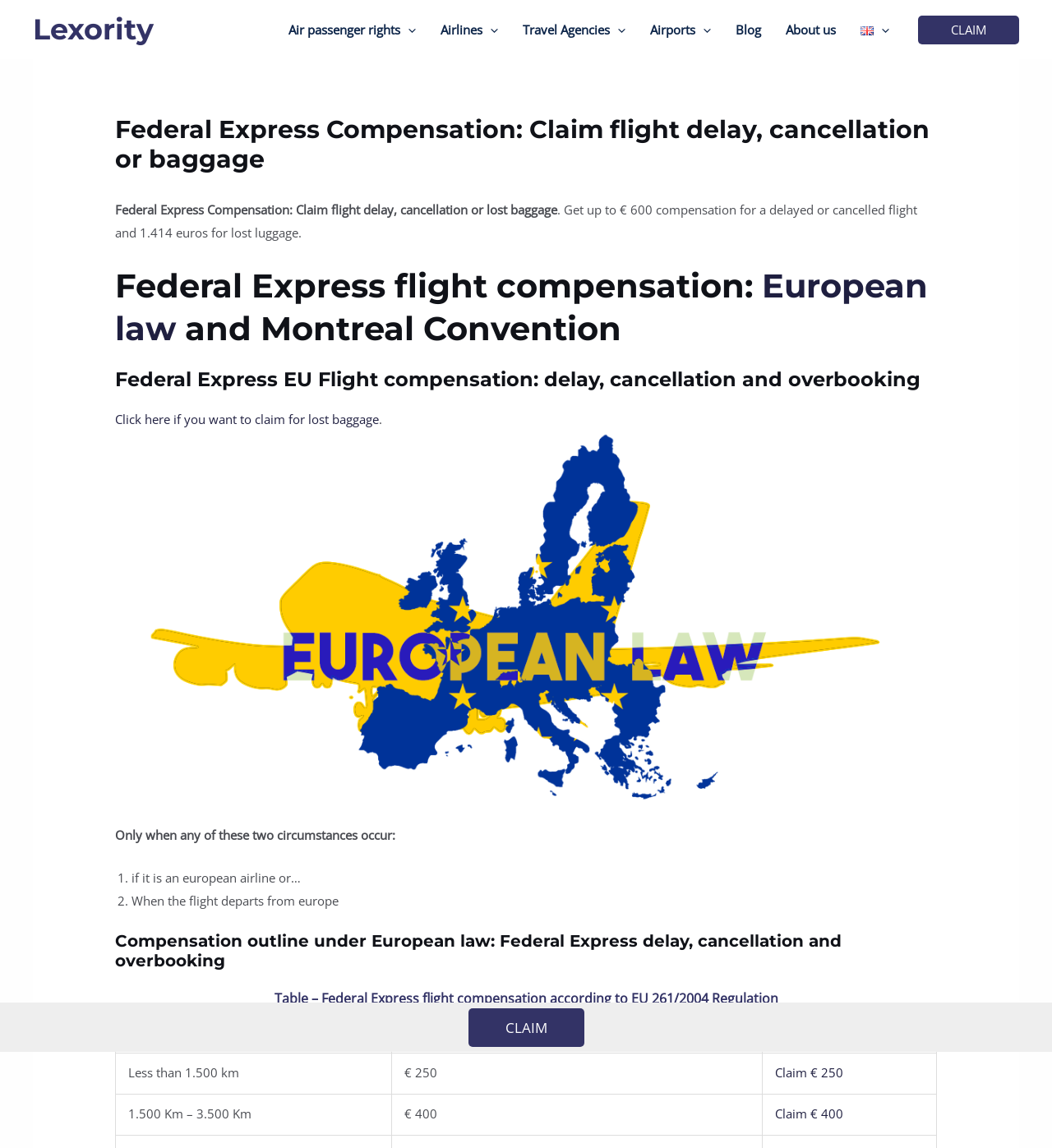What is the purpose of the 'CLAIM' button? Examine the screenshot and reply using just one word or a brief phrase.

To claim compensation